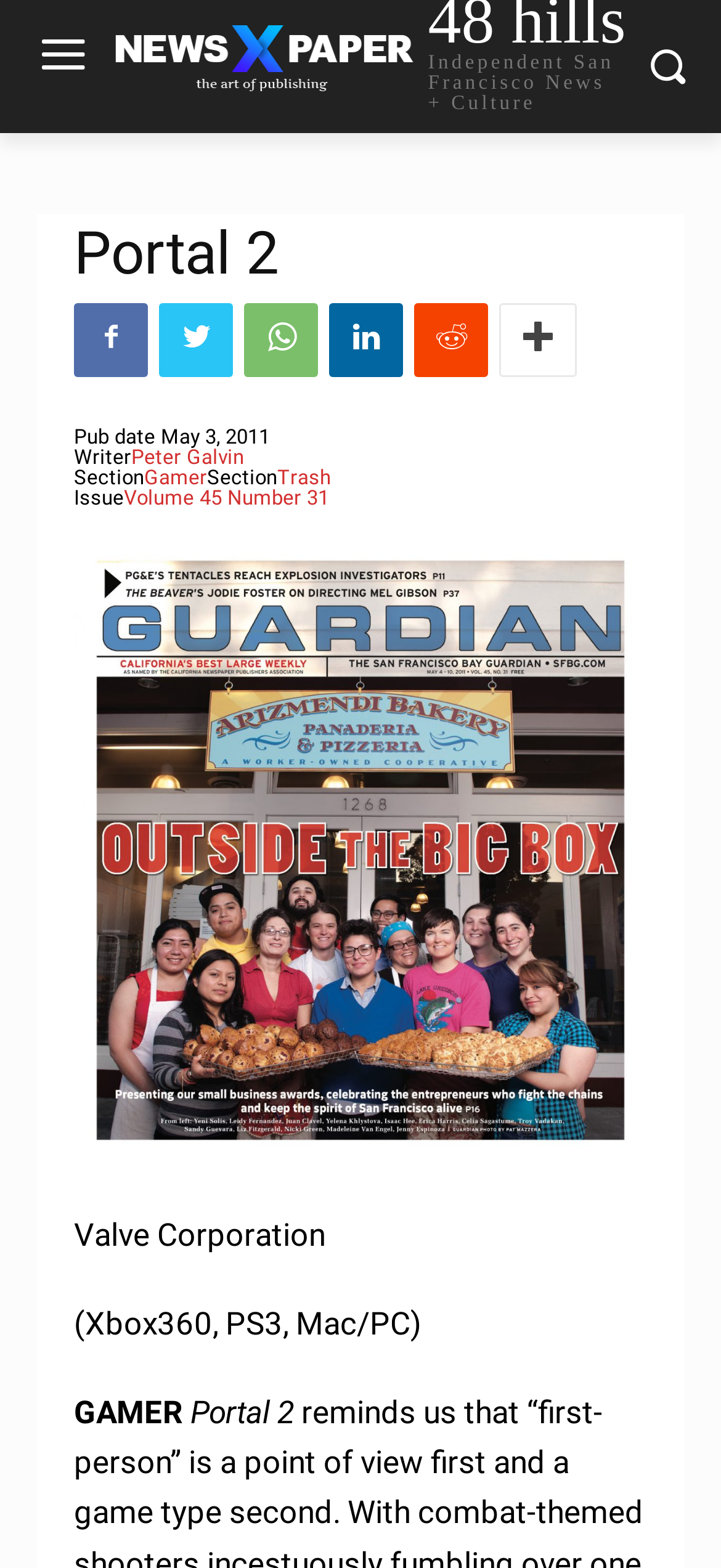Please identify the bounding box coordinates of the element I should click to complete this instruction: 'View the issue Volume 45 Number 31'. The coordinates should be given as four float numbers between 0 and 1, like this: [left, top, right, bottom].

[0.172, 0.31, 0.456, 0.325]